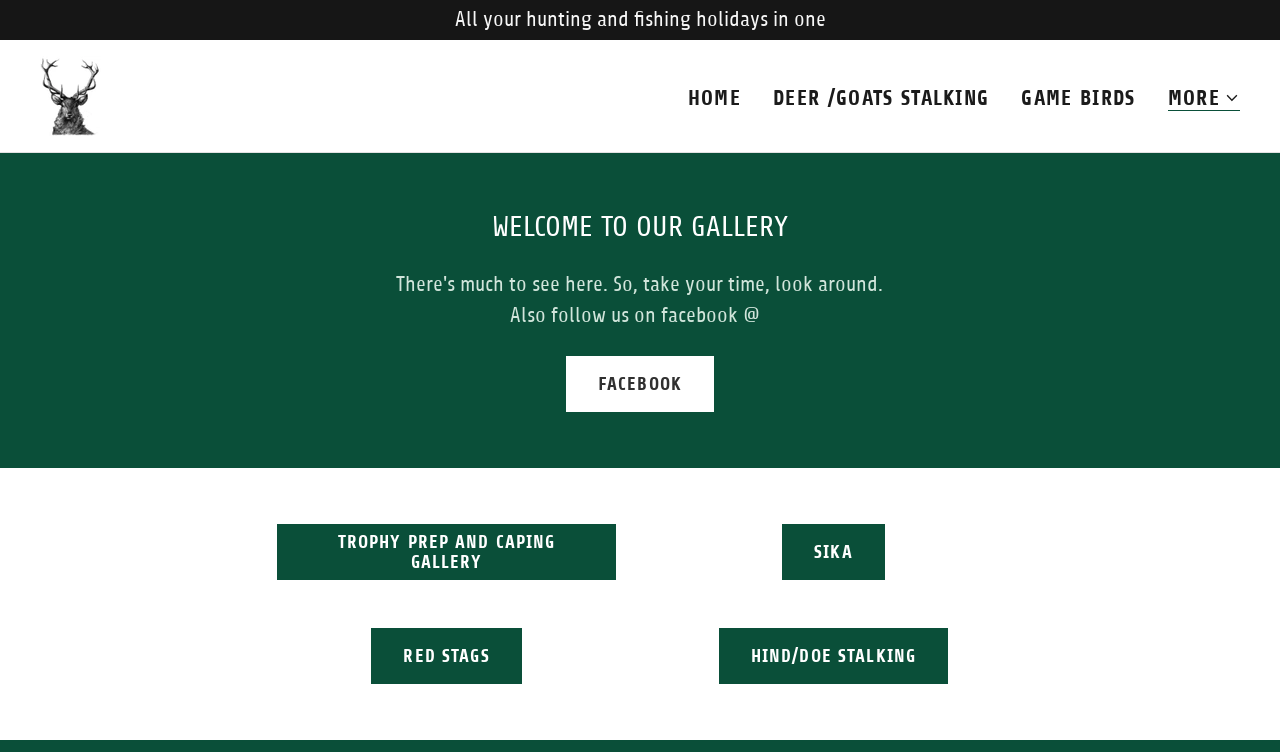Locate the bounding box coordinates of the item that should be clicked to fulfill the instruction: "view DEER /GOATS STALKING".

[0.599, 0.106, 0.778, 0.154]